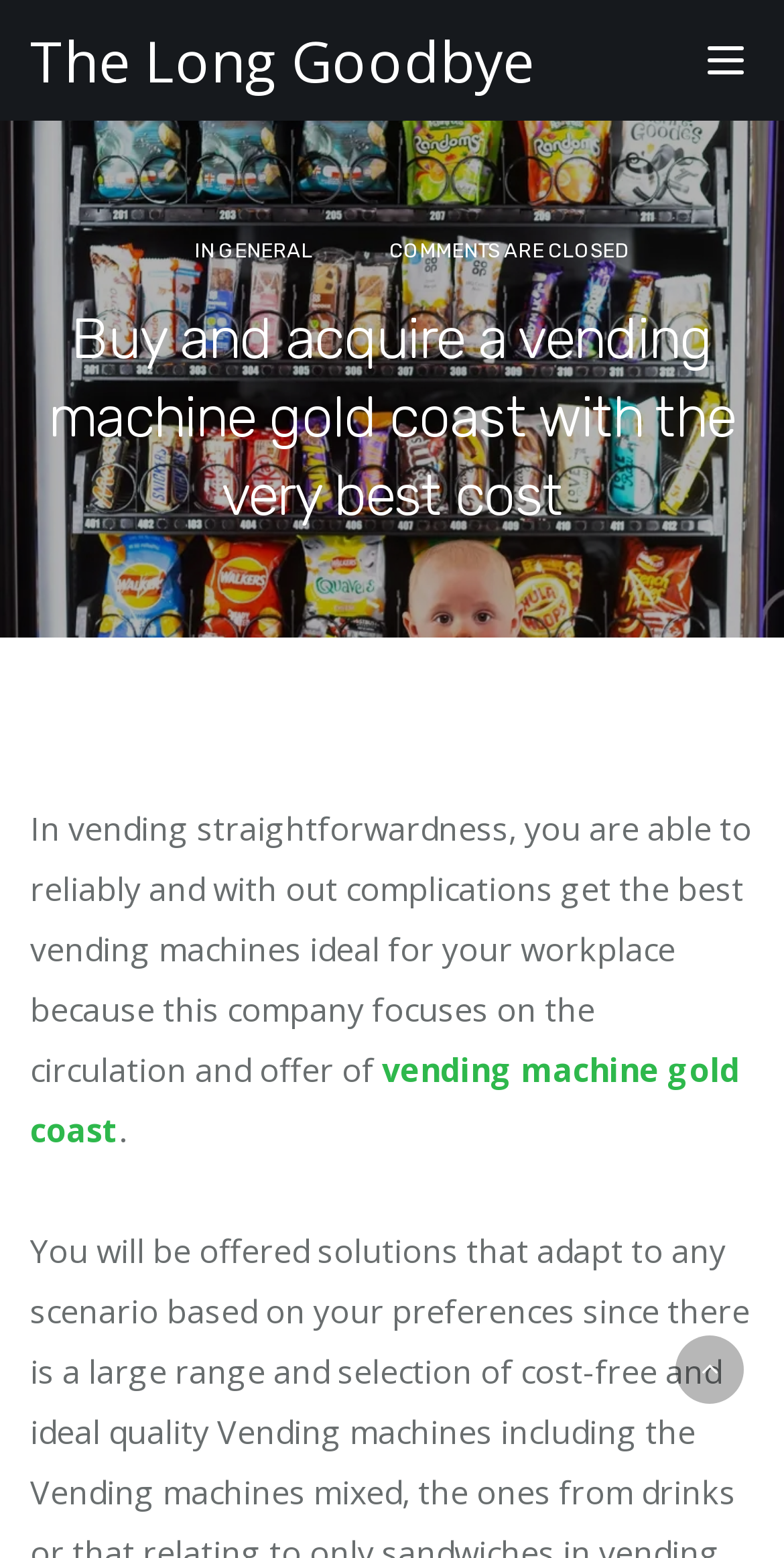What is the location mentioned for vending machines?
Please ensure your answer to the question is detailed and covers all necessary aspects.

The link 'vending machine gold coast' suggests that the location mentioned for vending machines is the gold coast.